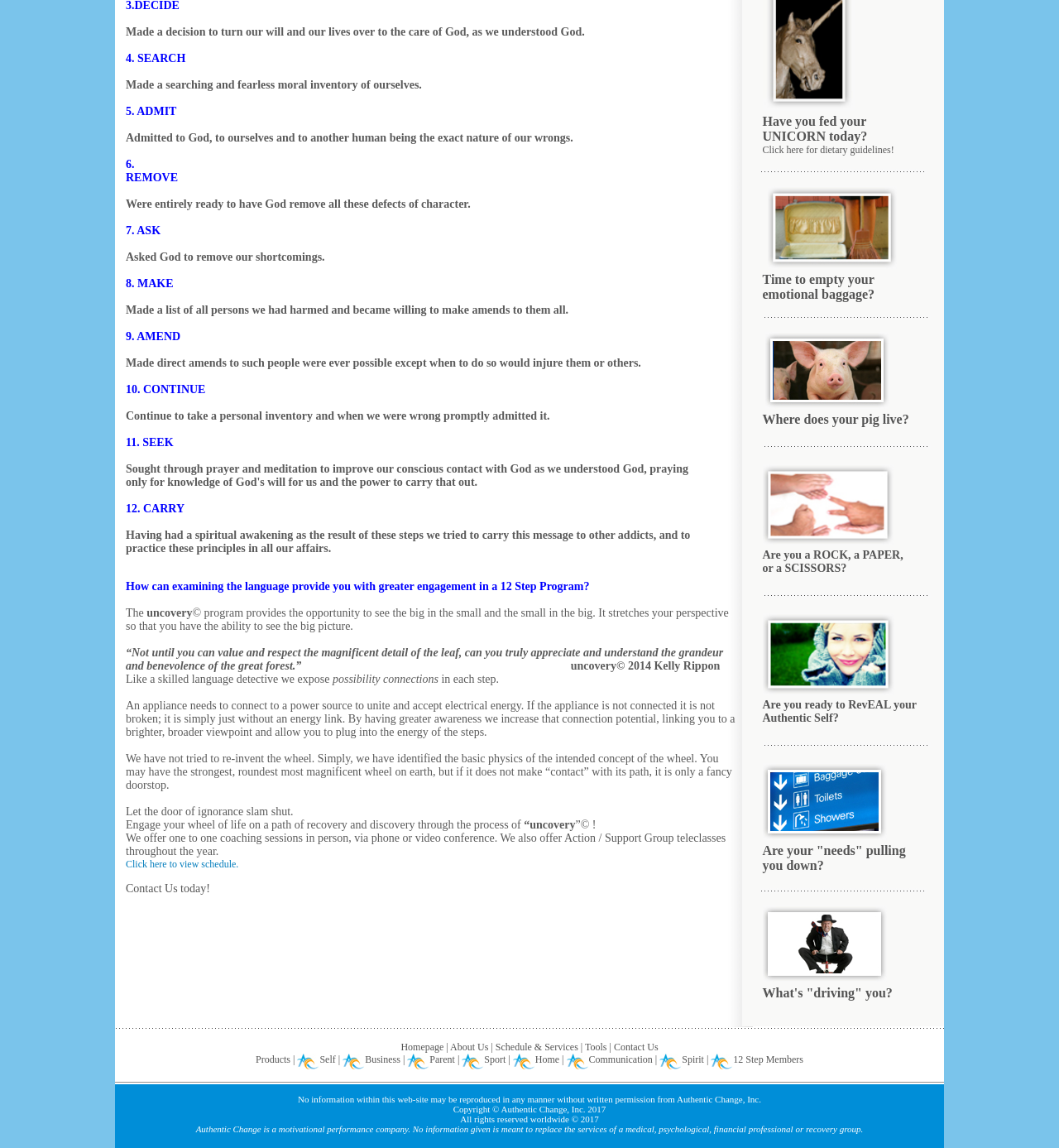Could you find the bounding box coordinates of the clickable area to complete this instruction: "Click here to view schedule."?

[0.119, 0.748, 0.225, 0.758]